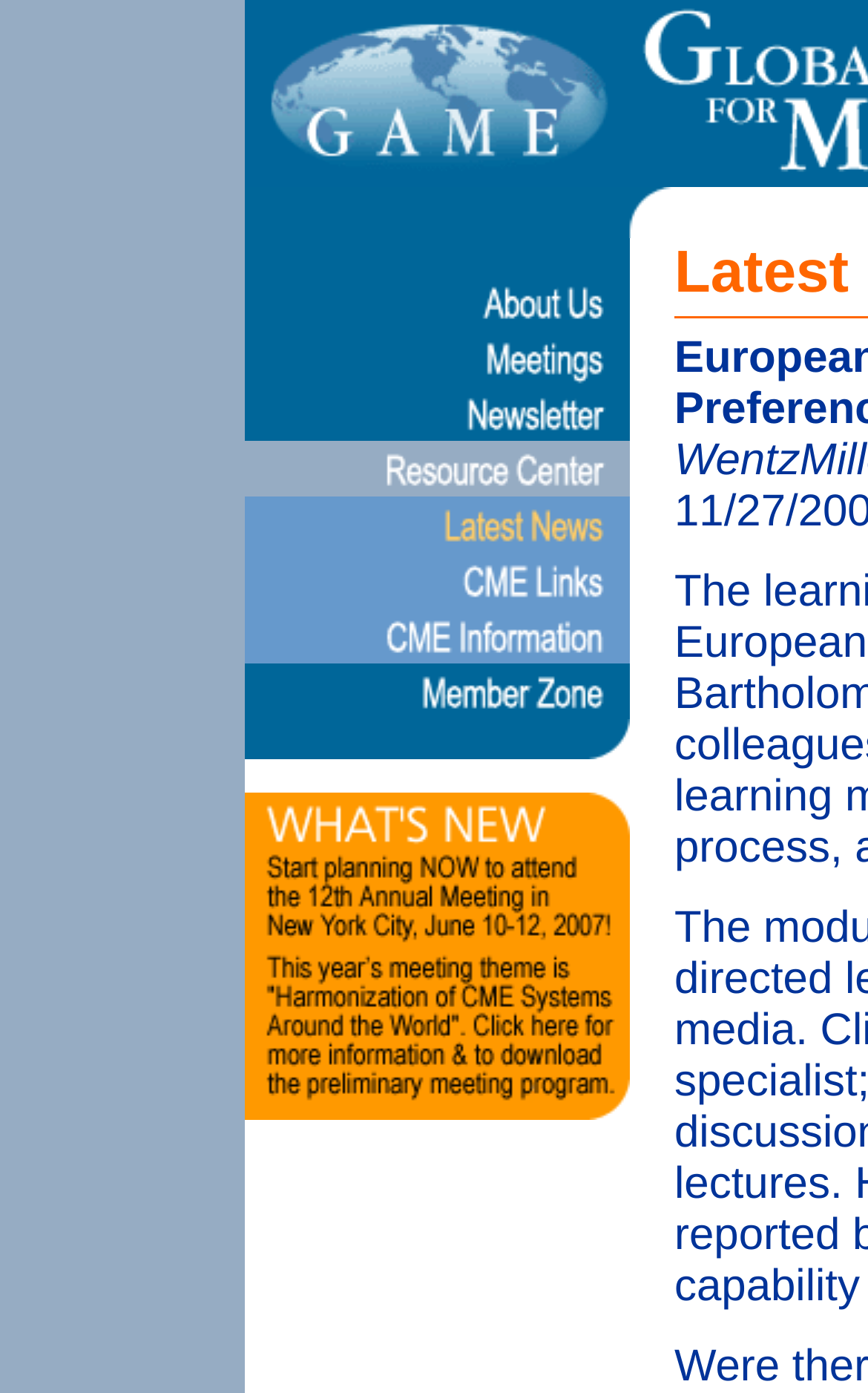Please locate the bounding box coordinates of the element that should be clicked to achieve the given instruction: "click the first news link".

[0.282, 0.217, 0.726, 0.241]